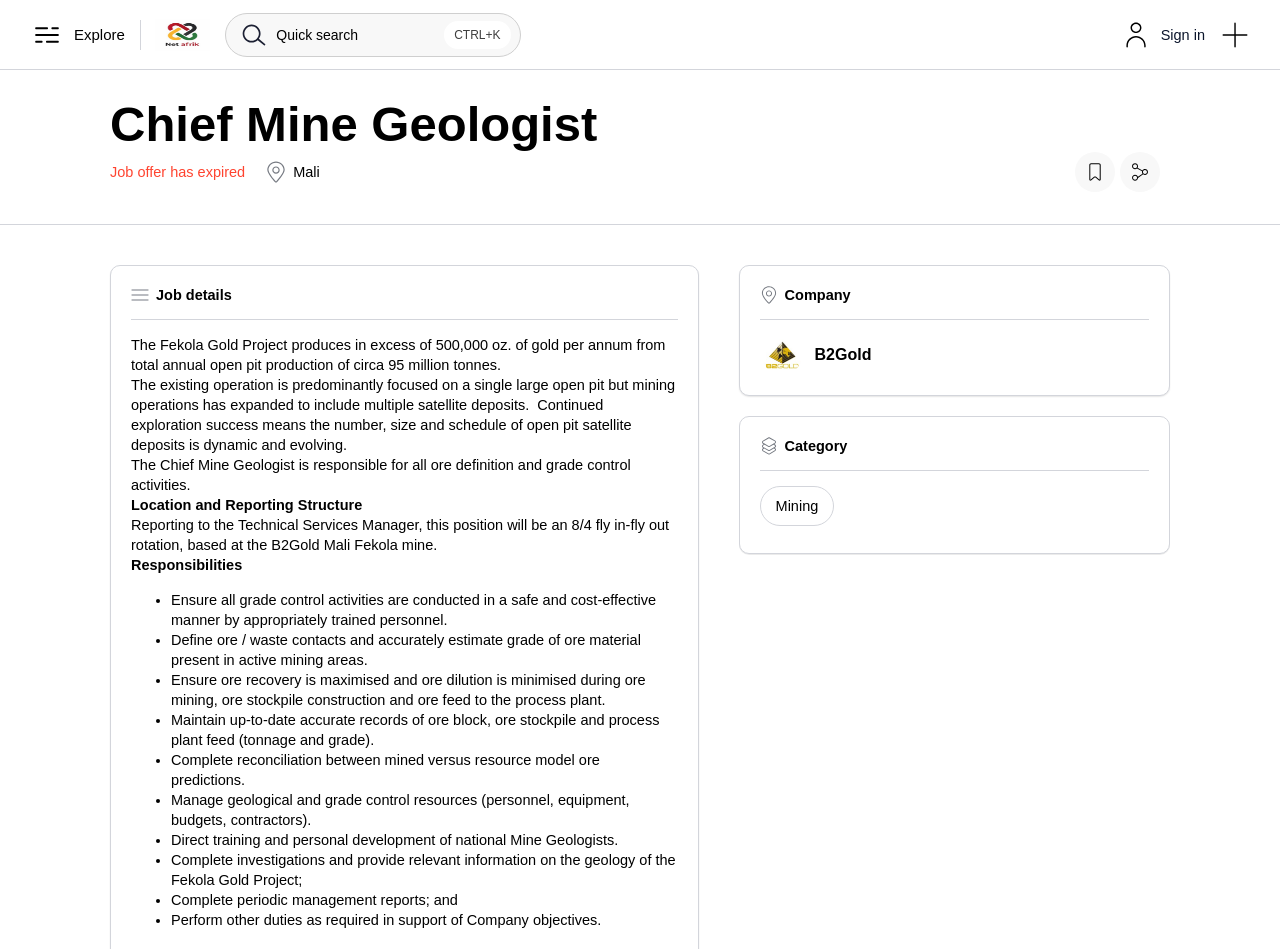Give a short answer to this question using one word or a phrase:
What is the rotation schedule for the position?

8/4 fly in-fly out